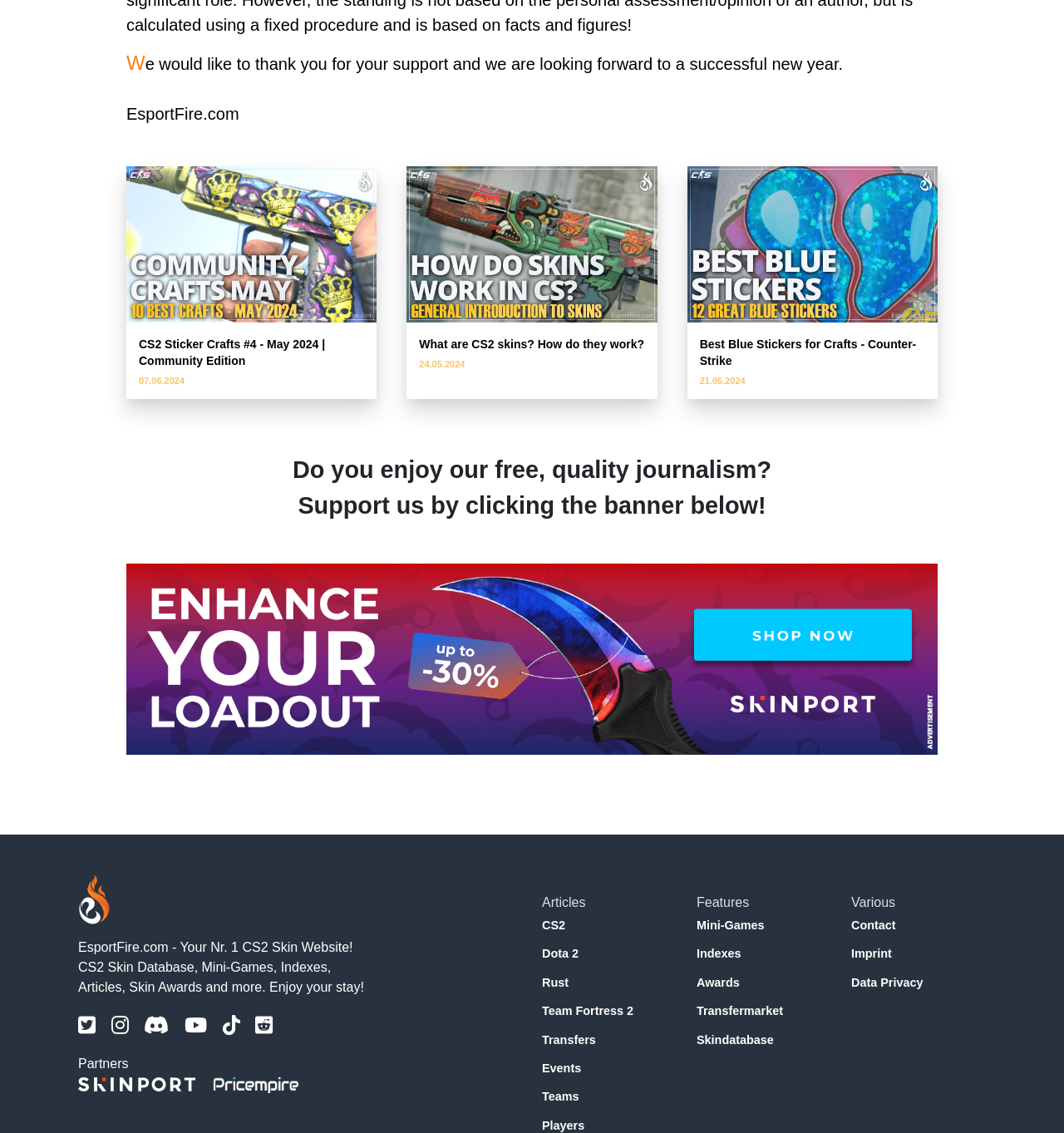What is the purpose of the banner below the text?
Refer to the image and provide a one-word or short phrase answer.

Support the website